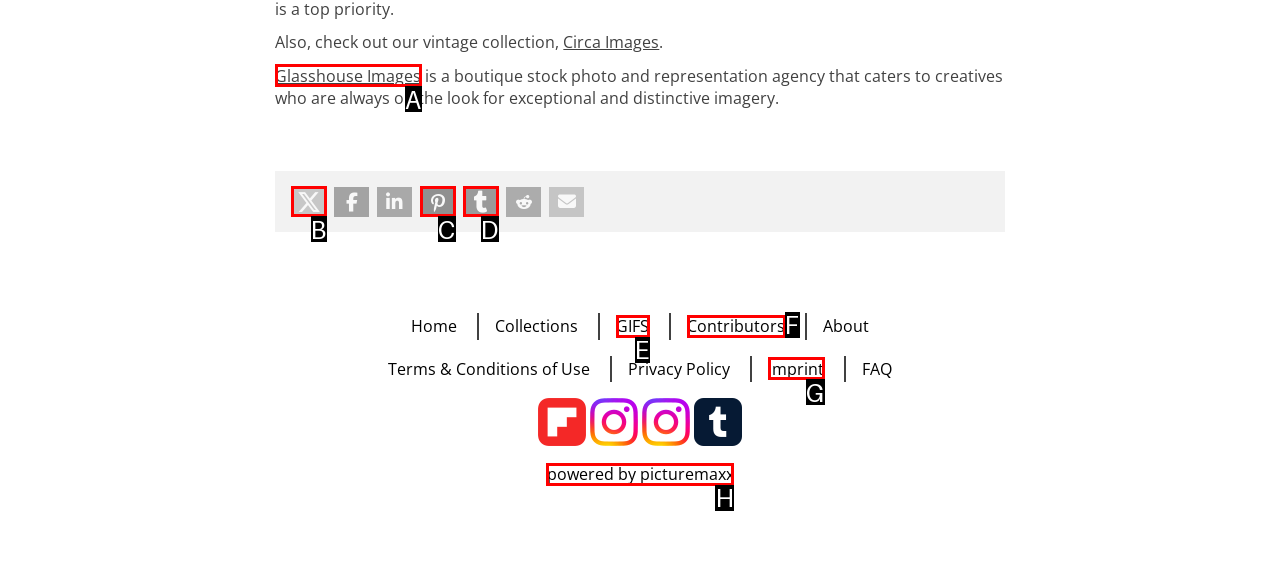Select the right option to accomplish this task: Click on the Instagram link. Reply with the letter corresponding to the correct UI element.

None